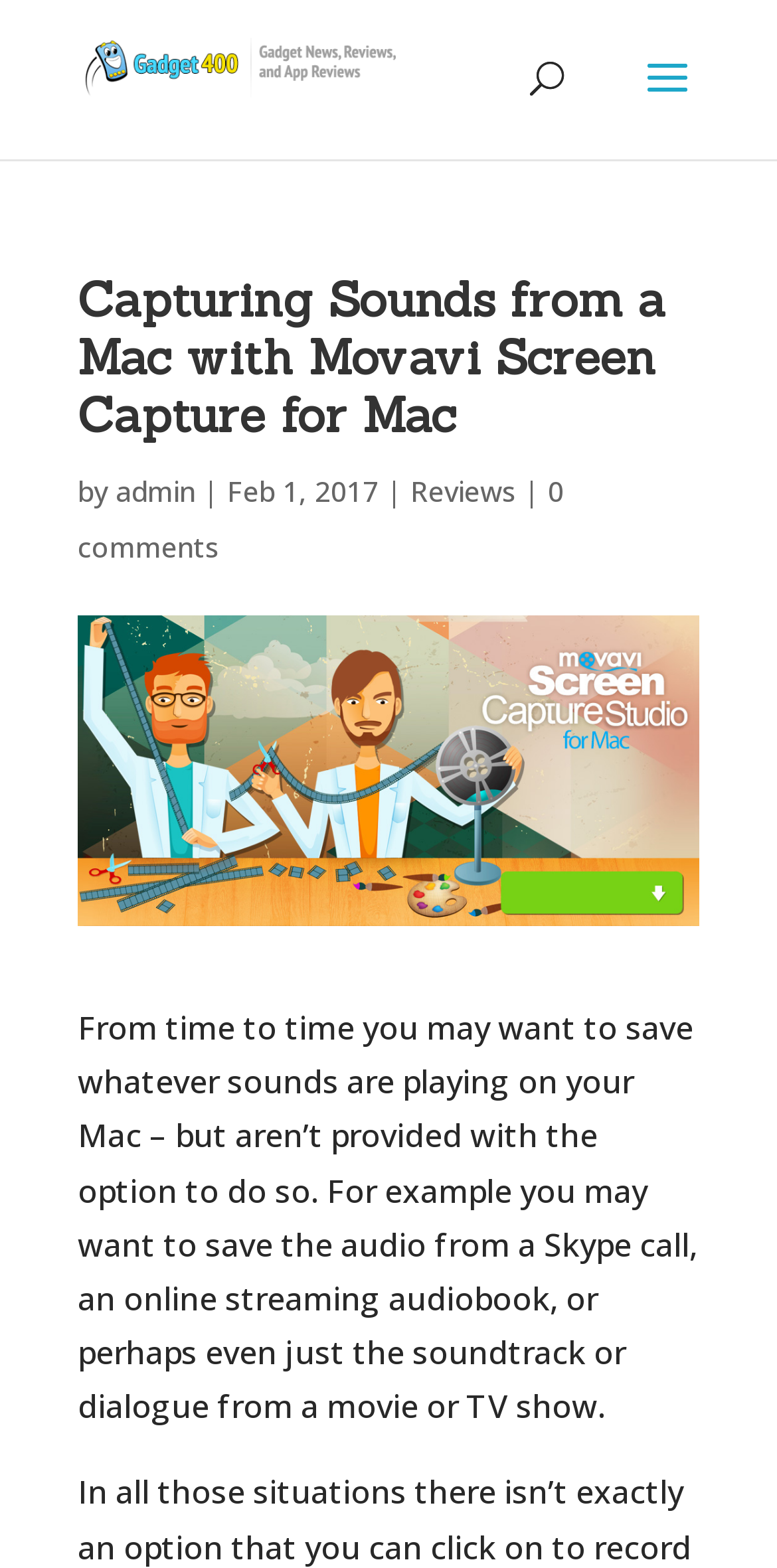Who wrote the article?
Please analyze the image and answer the question with as much detail as possible.

The author of the article is mentioned as 'admin' in the byline, which is located below the main heading and above the article content.